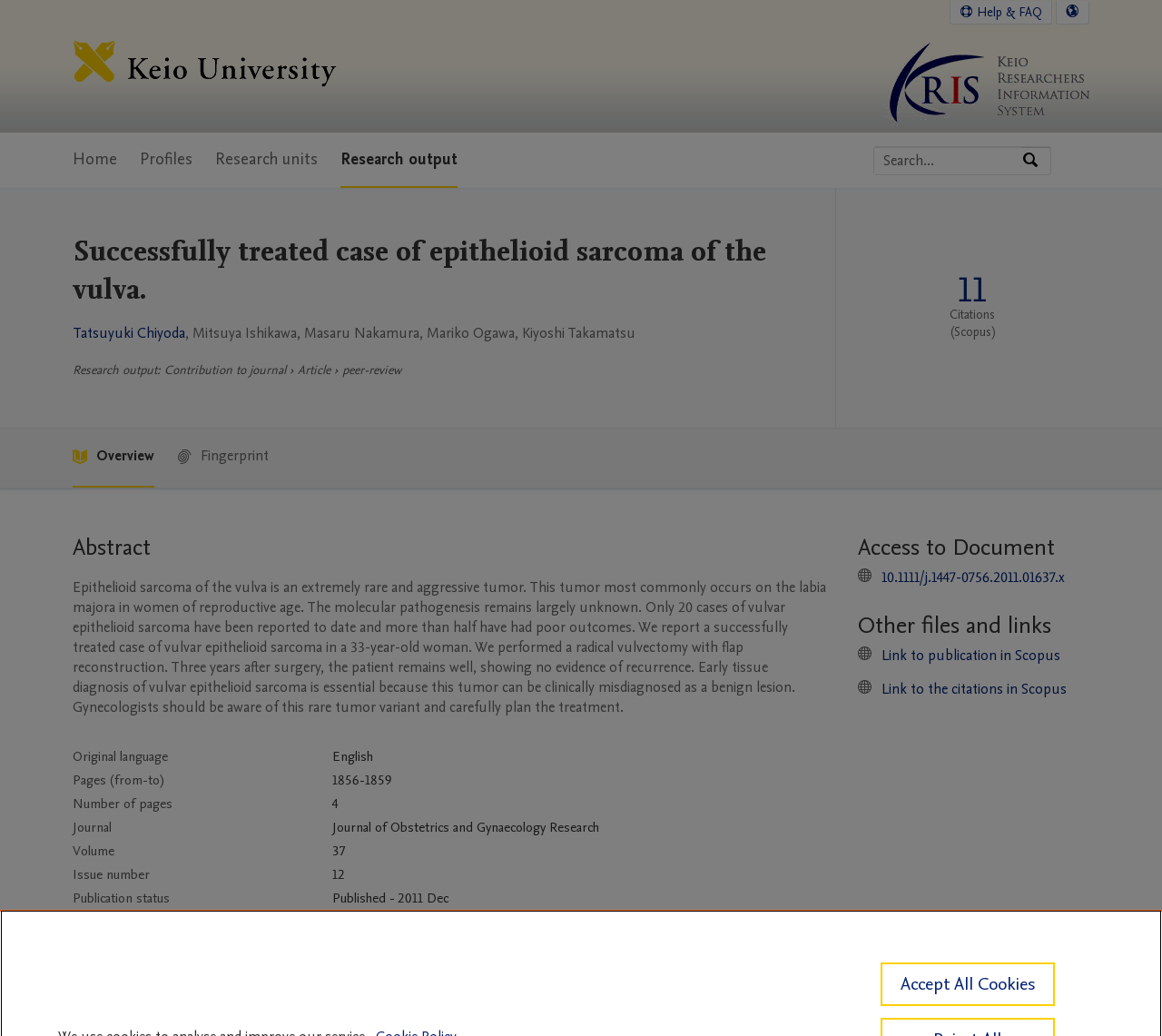Please answer the following question using a single word or phrase: 
What is the publication status of the article?

Published